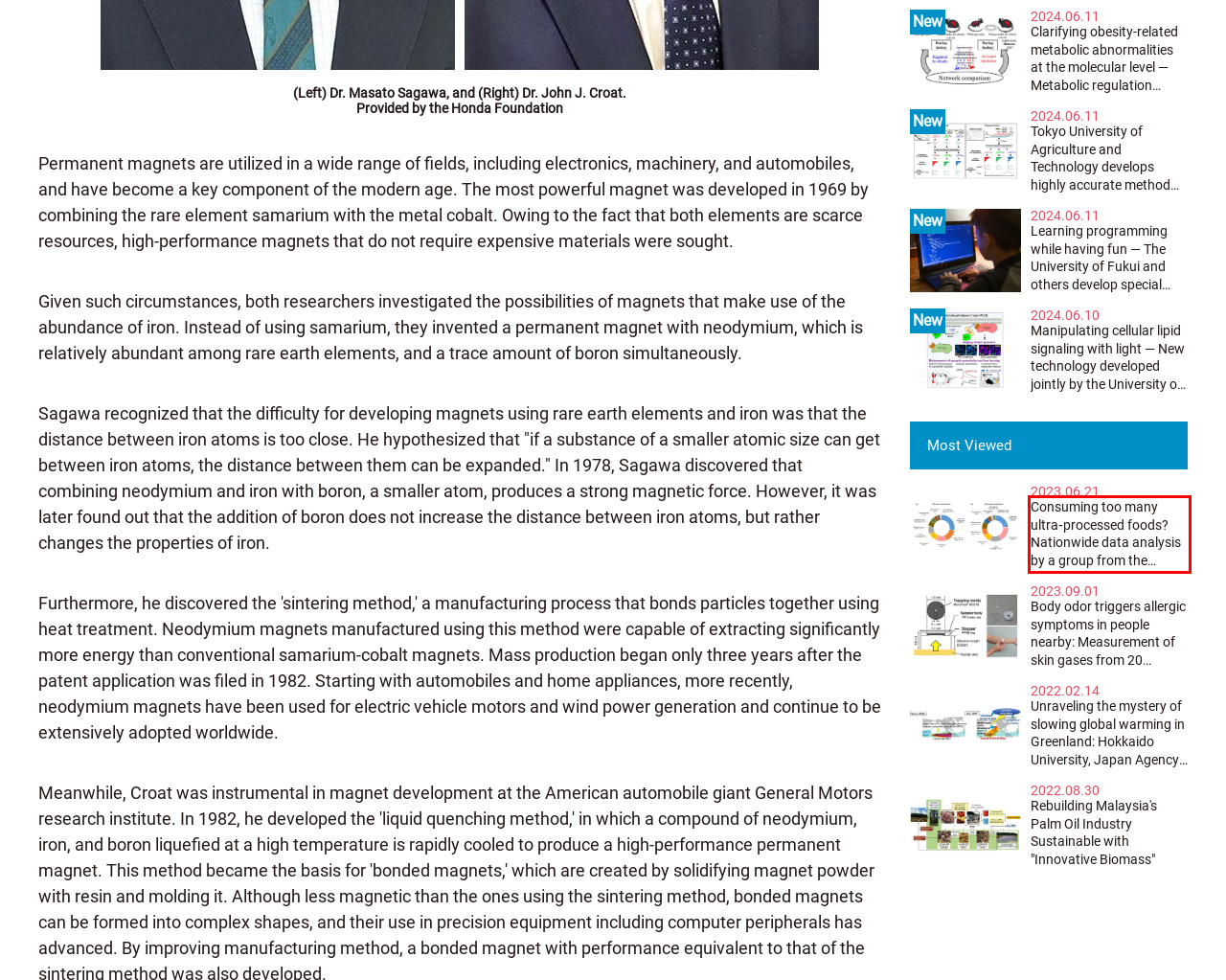By examining the provided screenshot of a webpage, recognize the text within the red bounding box and generate its text content.

Consuming too many ultra‐processed foods? Nationwide data analysis by a group from the University of Tokyo found high consumption of ultra‐processed foods associated with poor‐quality diet